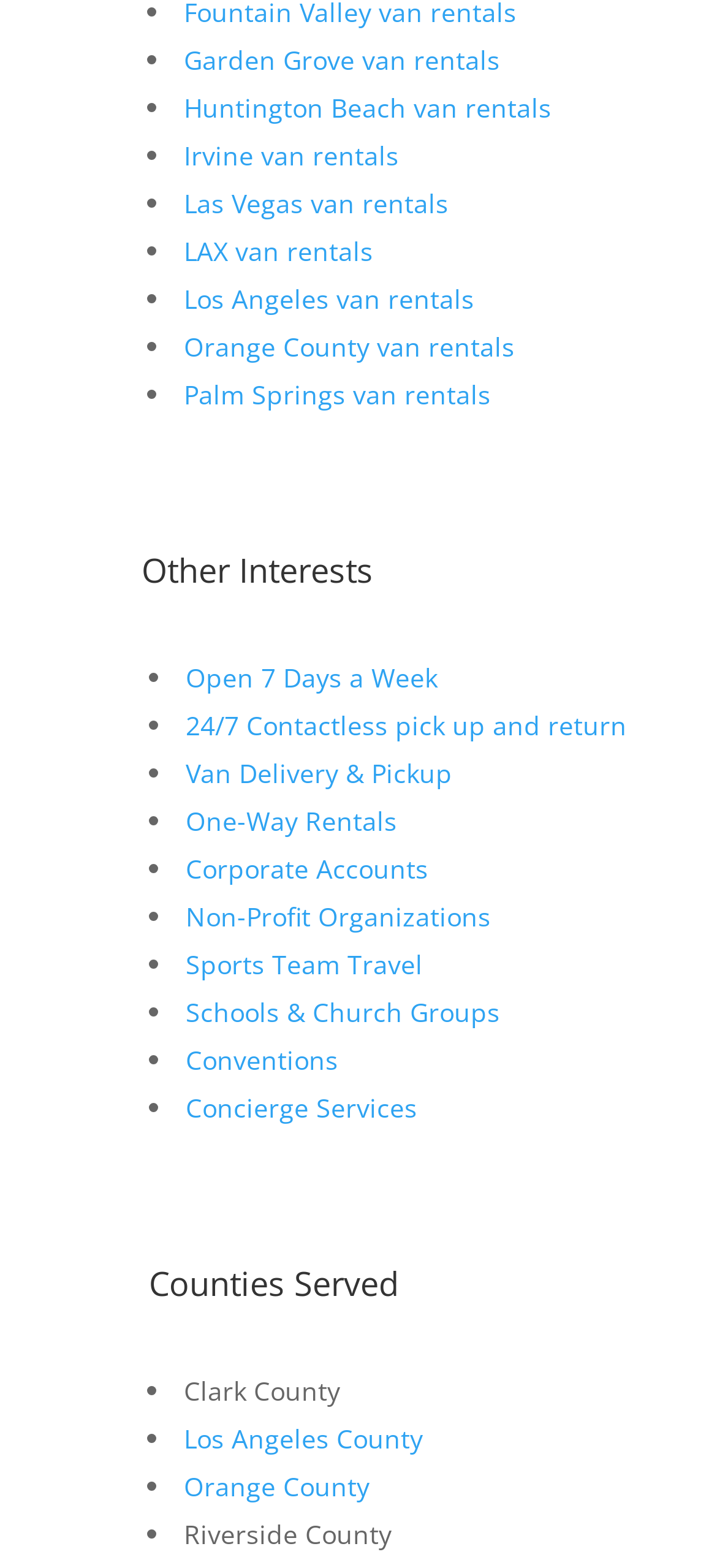Determine the bounding box coordinates of the UI element that matches the following description: "Open 7 Days a Week". The coordinates should be four float numbers between 0 and 1 in the format [left, top, right, bottom].

[0.259, 0.421, 0.61, 0.443]